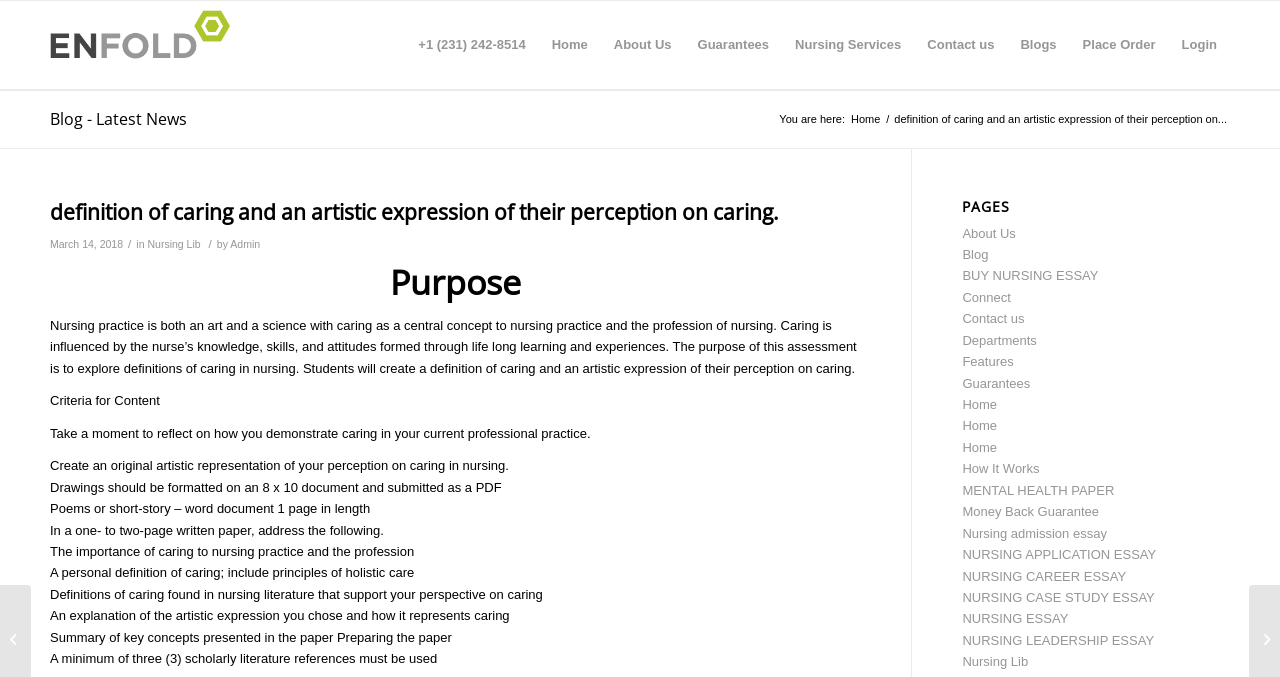Find the bounding box of the UI element described as: "Contact us". The bounding box coordinates should be given as four float values between 0 and 1, i.e., [left, top, right, bottom].

[0.752, 0.46, 0.8, 0.482]